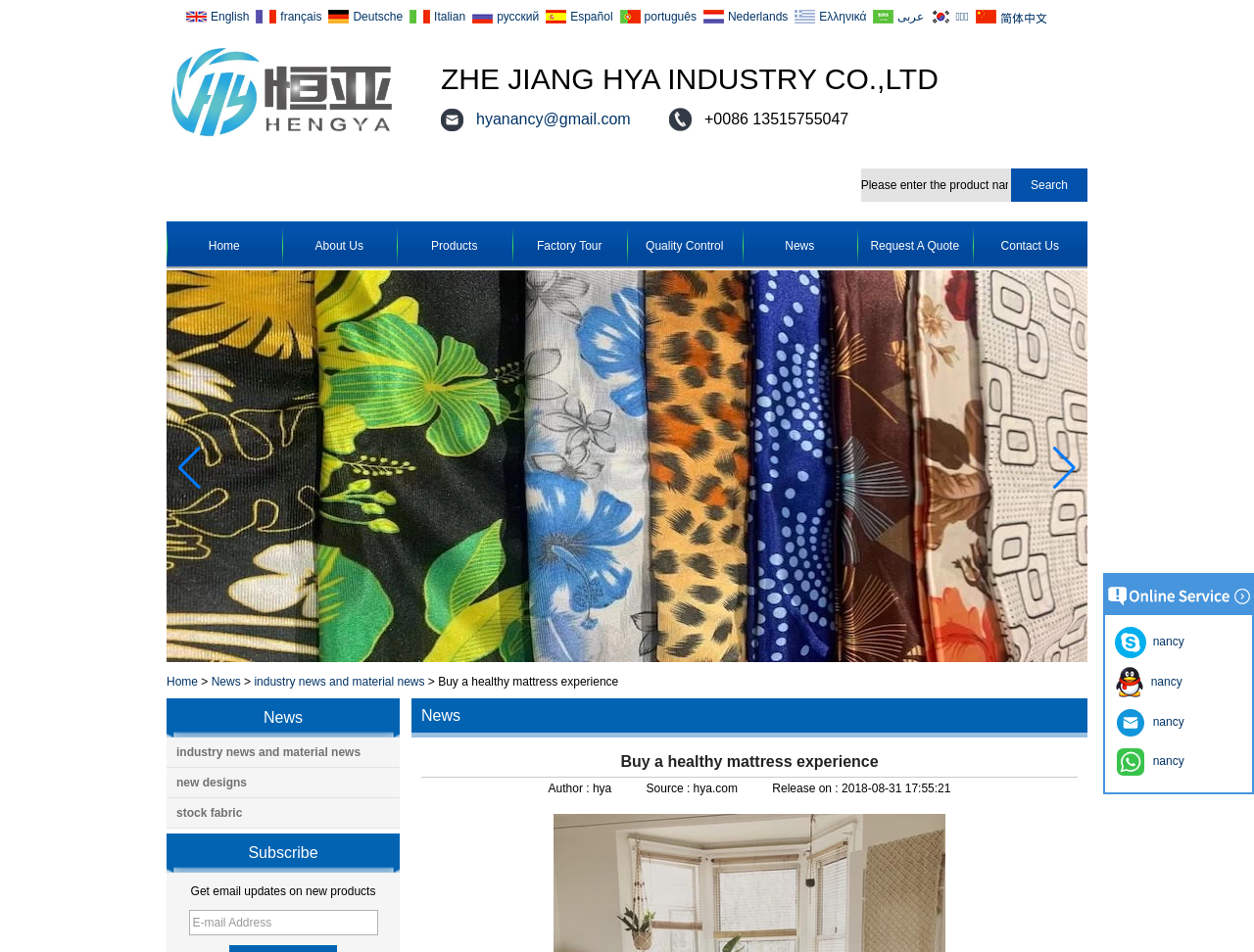From the webpage screenshot, predict the bounding box coordinates (top-left x, top-left y, bottom-right x, bottom-right y) for the UI element described here: value="Search"

[0.806, 0.177, 0.867, 0.212]